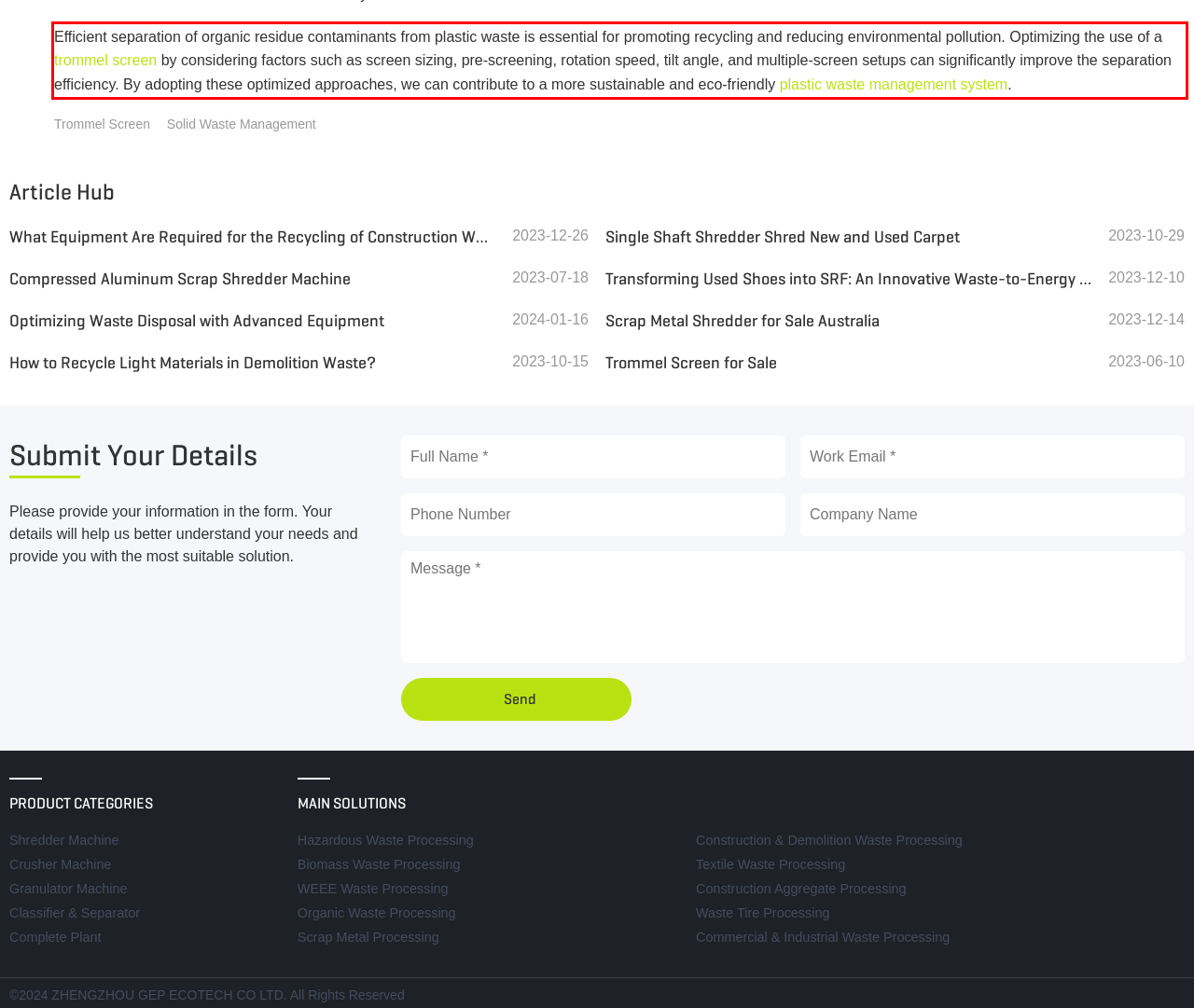In the given screenshot, locate the red bounding box and extract the text content from within it.

Efficient separation of organic residue contaminants from plastic waste is essential for promoting recycling and reducing environmental pollution. Optimizing the use of a trommel screen by considering factors such as screen sizing, pre-screening, rotation speed, tilt angle, and multiple-screen setups can significantly improve the separation efficiency. By adopting these optimized approaches, we can contribute to a more sustainable and eco-friendly plastic waste management system.